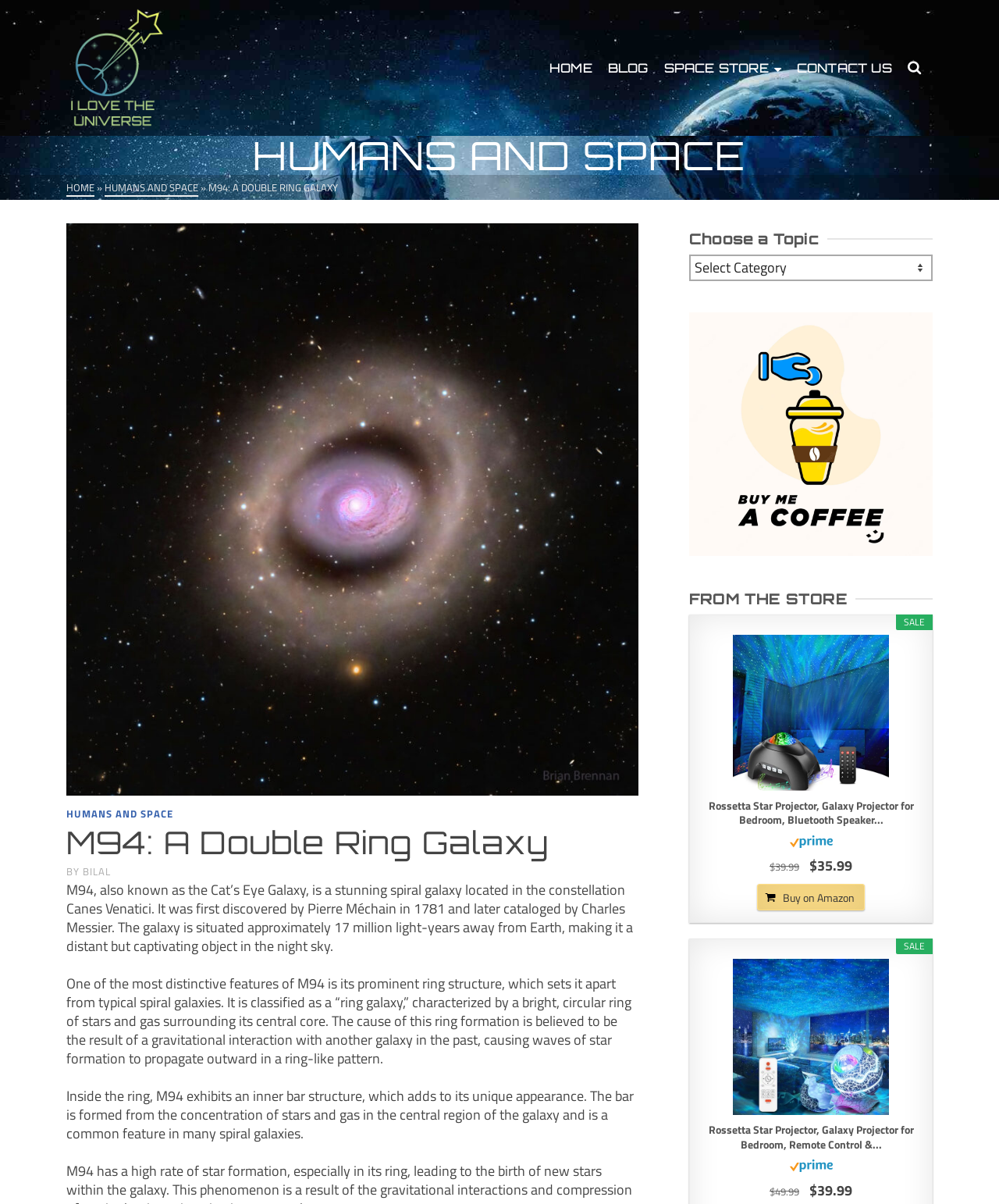Please provide a comprehensive response to the question below by analyzing the image: 
How many light-years away is M94 from Earth?

The article states that 'The galaxy is situated approximately 17 million light-years away from Earth, making it a distant but captivating object in the night sky.'